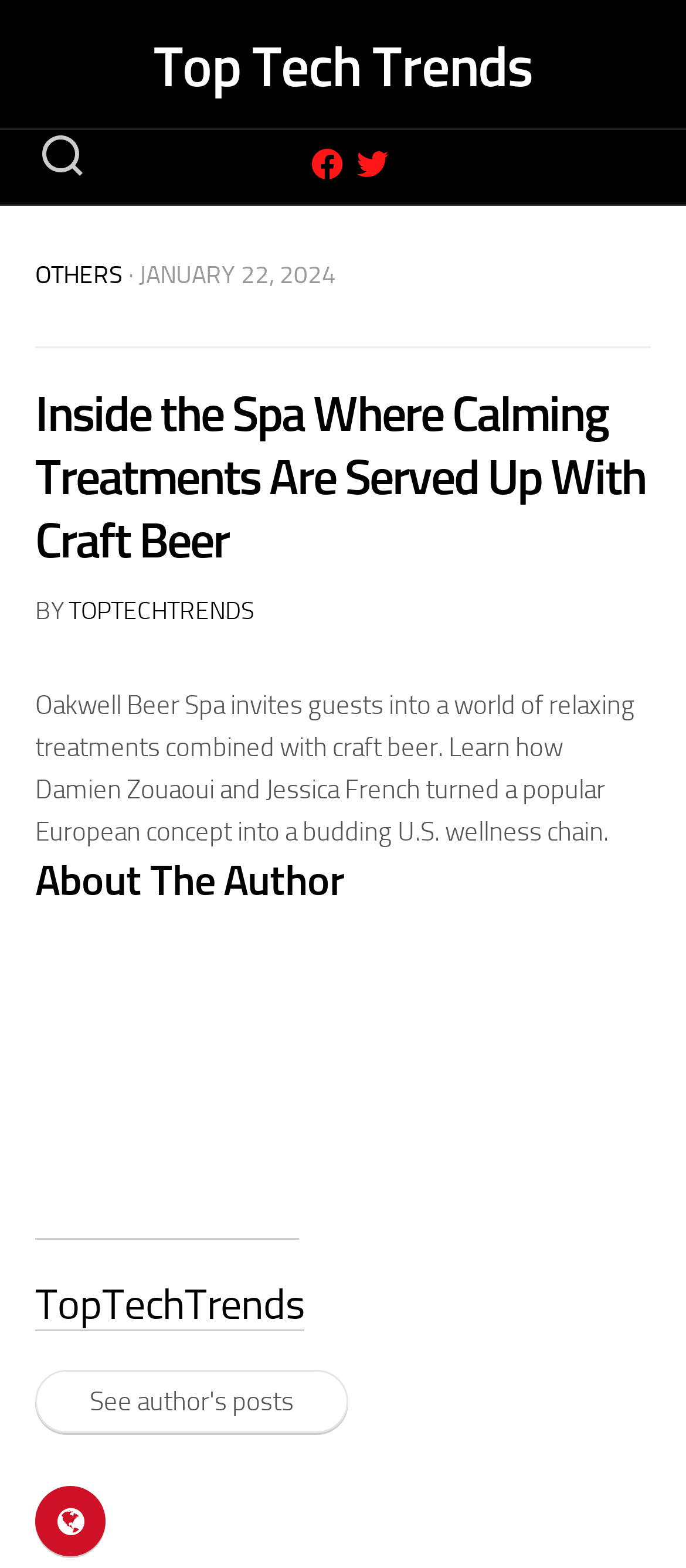Answer in one word or a short phrase: 
Is the article categorized?

Yes